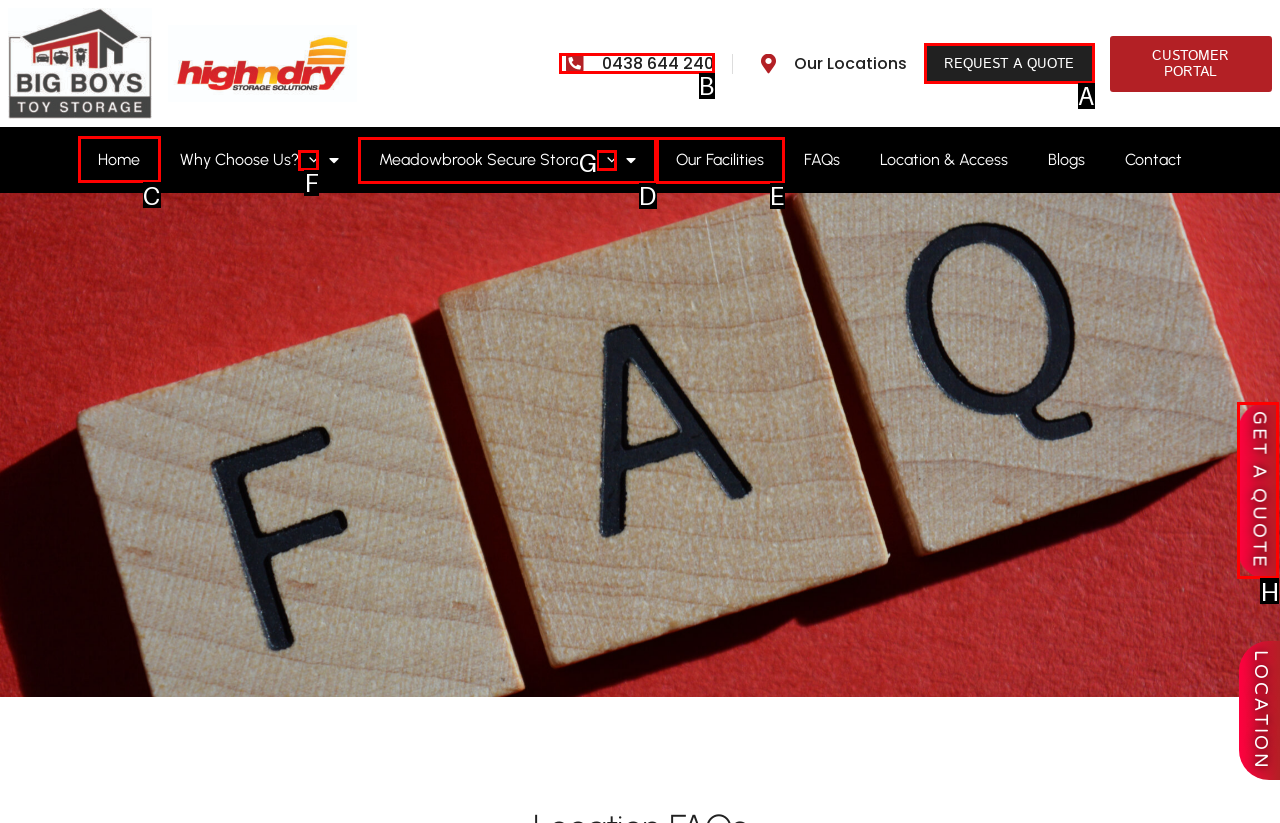Point out which HTML element you should click to fulfill the task: Click the 'Home' link.
Provide the option's letter from the given choices.

C